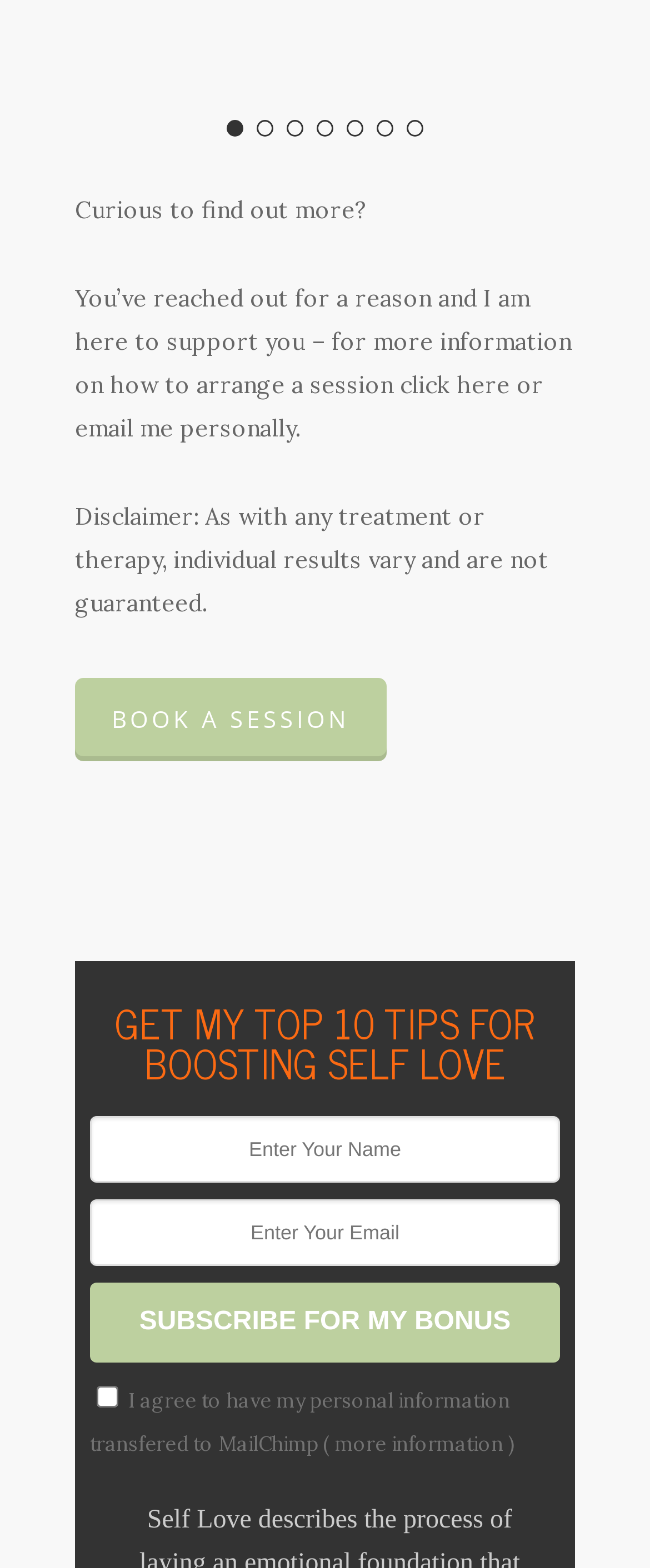Please determine the bounding box coordinates for the UI element described as: "more information".

[0.515, 0.913, 0.774, 0.928]